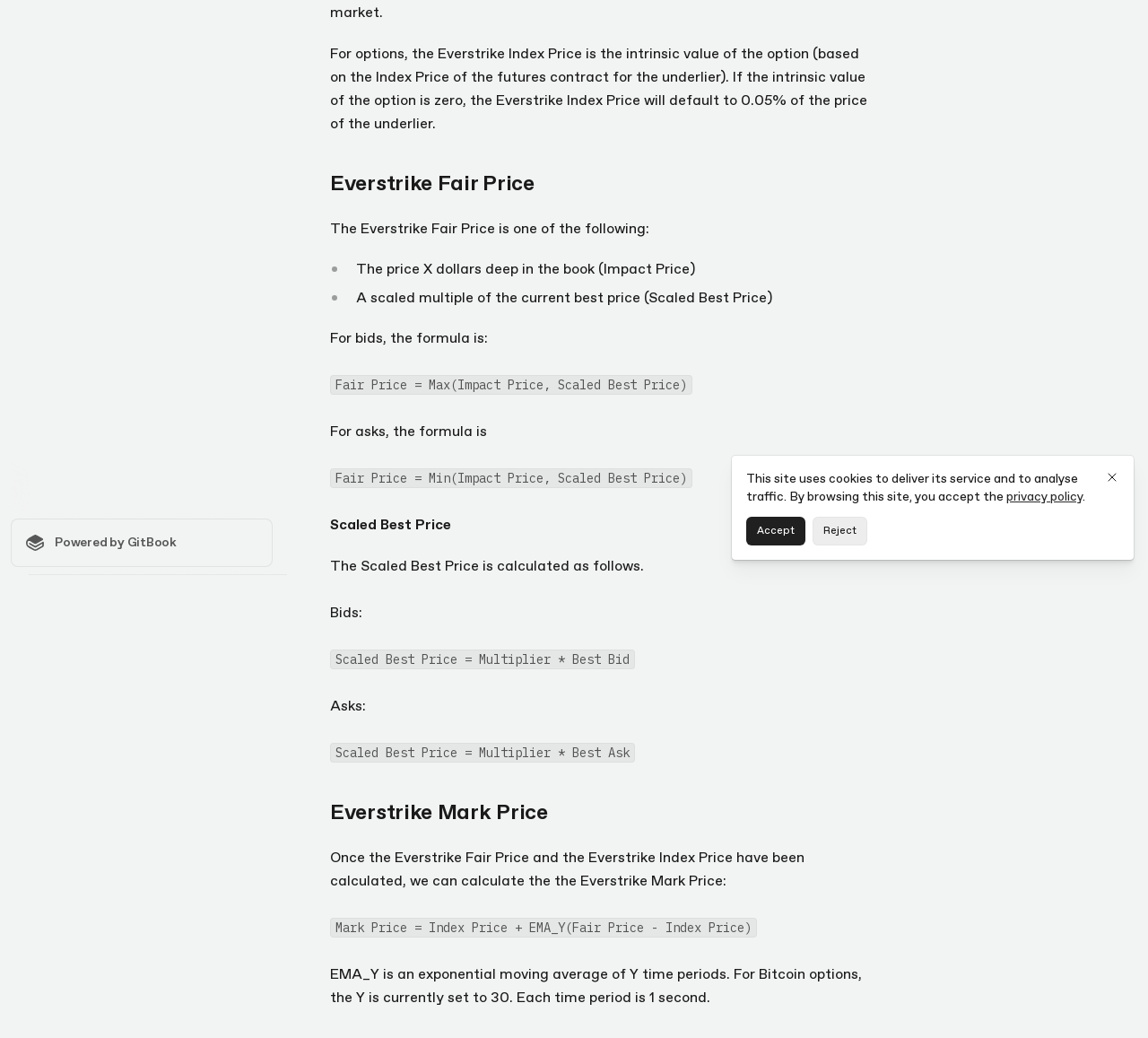For the element described, predict the bounding box coordinates as (top-left x, top-left y, bottom-right x, bottom-right y). All values should be between 0 and 1. Element description: privacy policy

[0.877, 0.47, 0.943, 0.487]